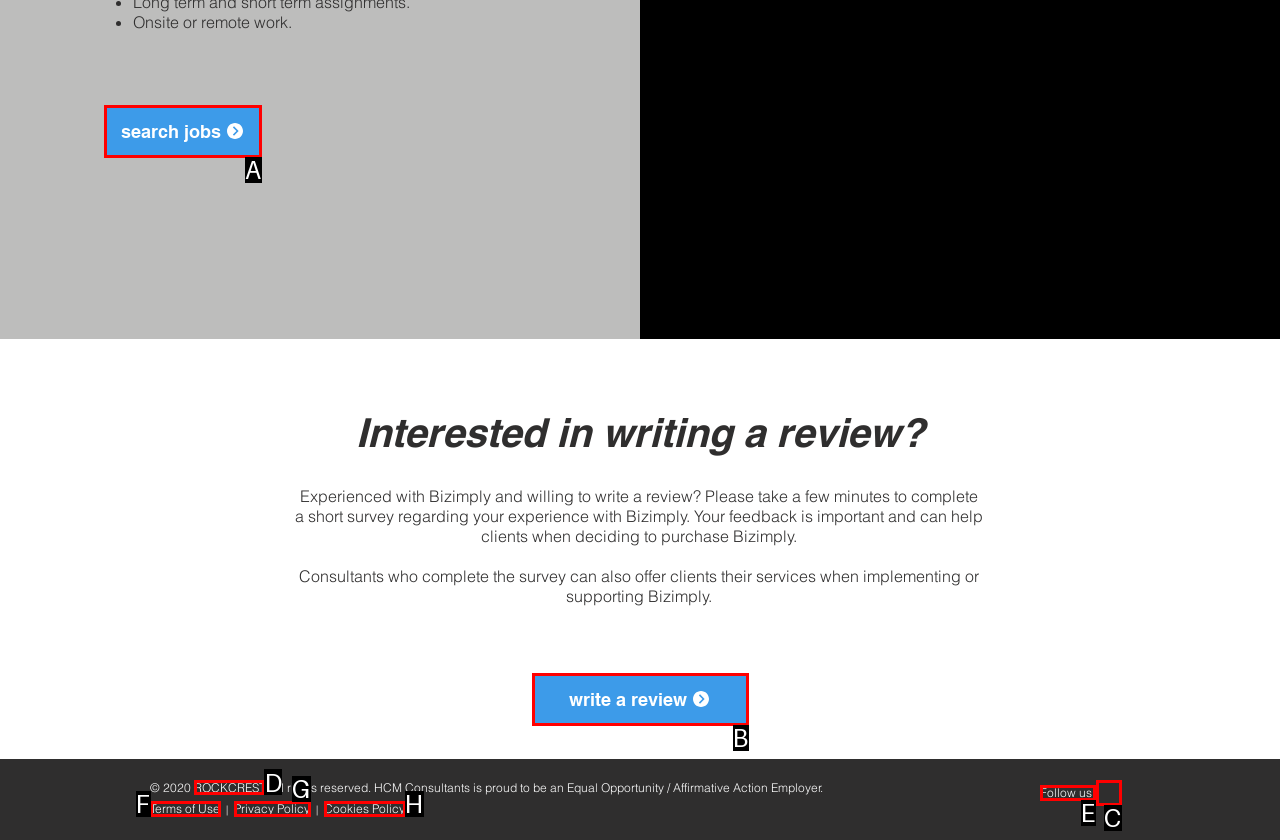Identify which lettered option completes the task: visit ROCKCREST. Provide the letter of the correct choice.

D